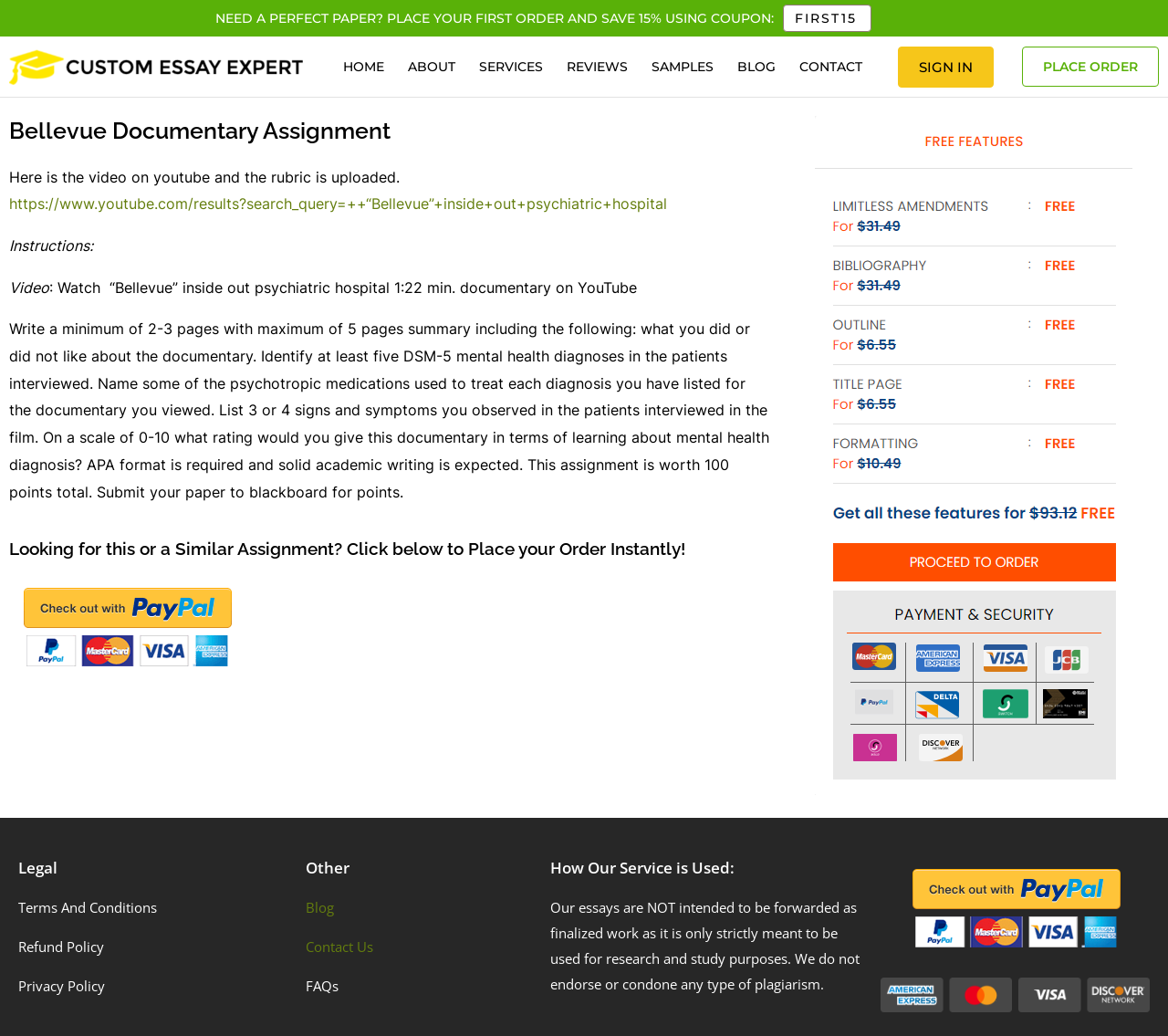Show the bounding box coordinates for the HTML element as described: "Blog".

[0.621, 0.044, 0.674, 0.085]